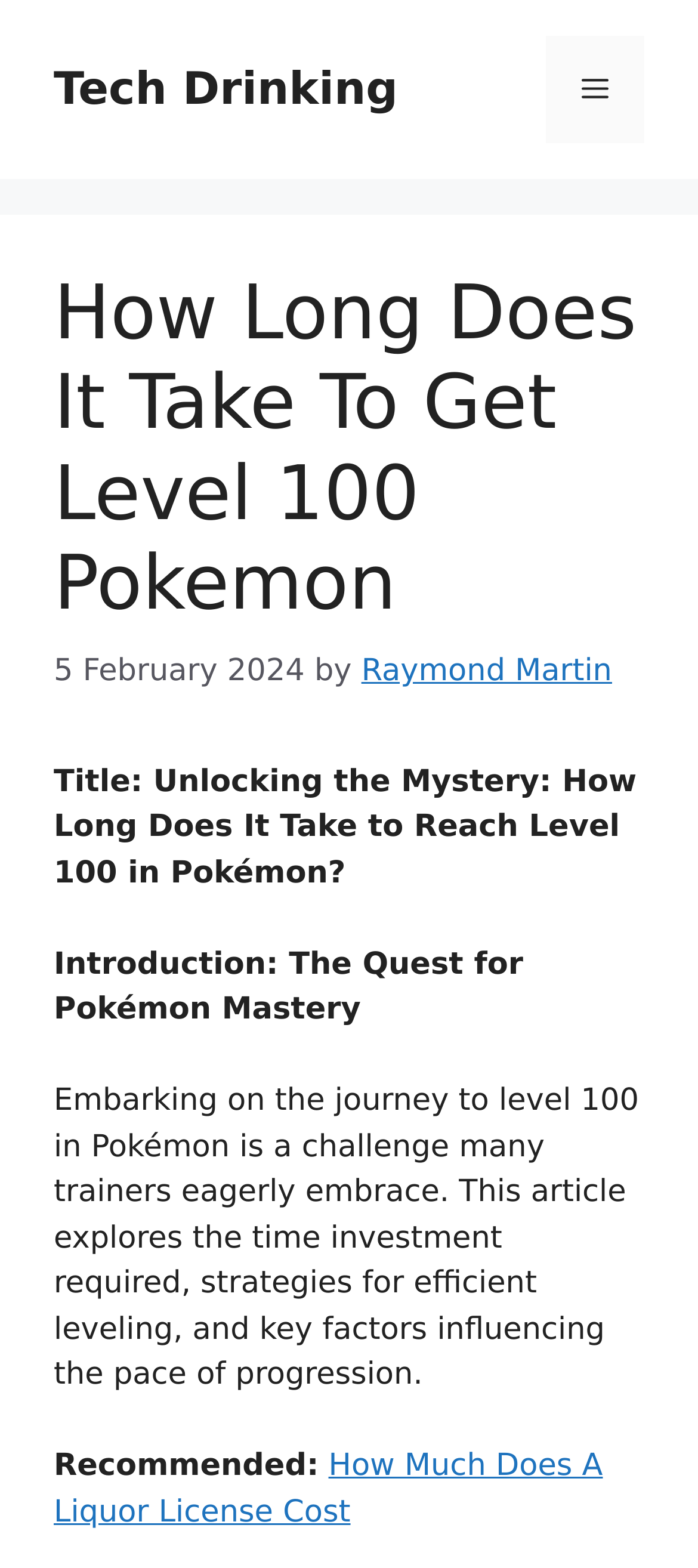What is recommended by the article?
Answer with a single word or phrase by referring to the visual content.

How Much Does A Liquor License Cost